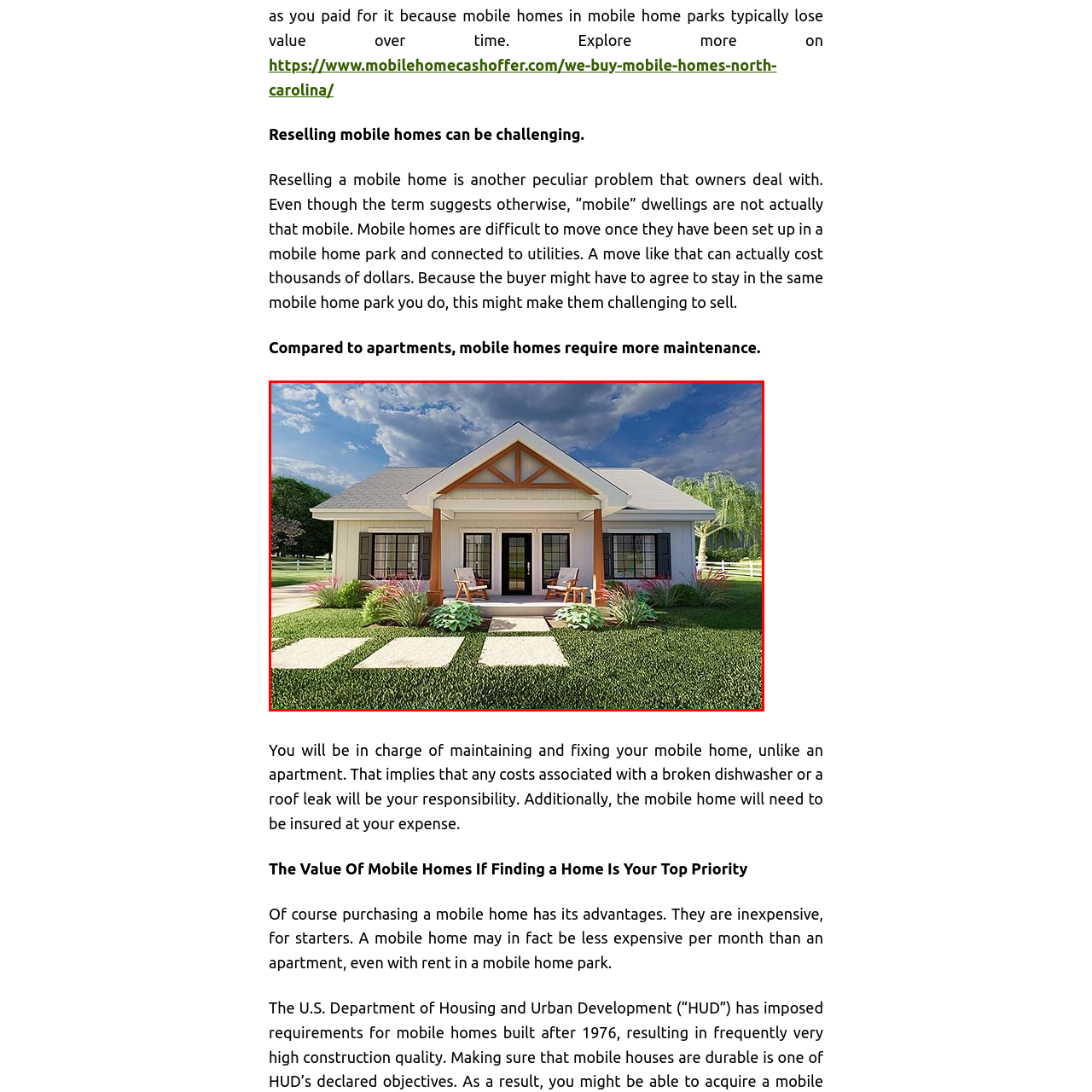Explain comprehensively what is shown in the image marked by the red outline.

The image showcases a beautifully designed mobile home, featuring a welcoming front porch adorned with two comfortable chairs, perfect for relaxation. The structure boasts a classic gabled roof with wooden accents that enhance its charming appeal. Tall, dark window shutters frame the large glass doors, offering an inviting glimpse into the interior. The landscape is lush with well-maintained greenery, including a variety of plants and a neatly paved pathway leading to the entrance. In the background, a serene field and trees add to the tranquil atmosphere, all under a dramatic sky filled with clouds, creating a picturesque setting for this mobile home. This visual captures the essence of mobile home living, highlighting the comfort and aesthetic appeal that can be achieved with these dwellings.